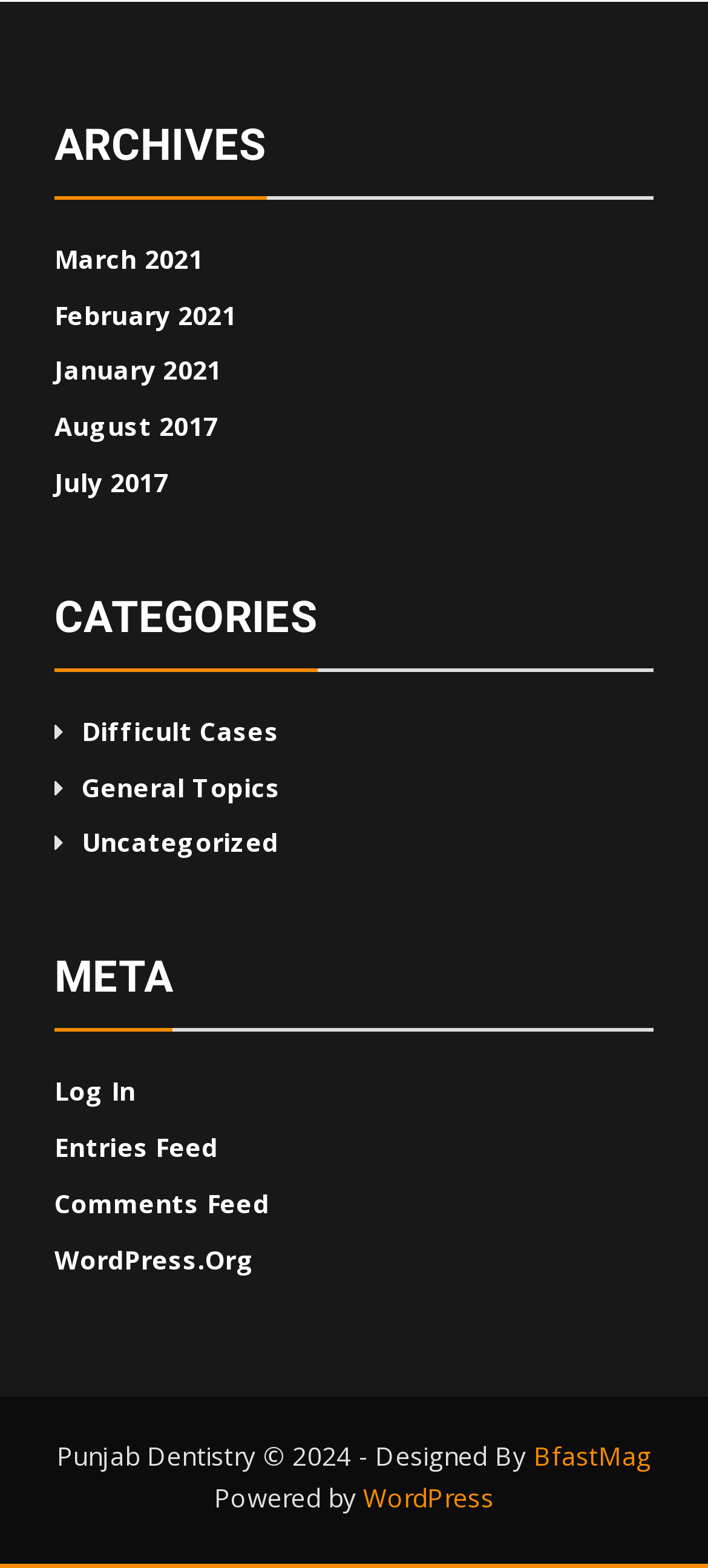What is the platform used to power the website?
Refer to the image and provide a concise answer in one word or phrase.

WordPress